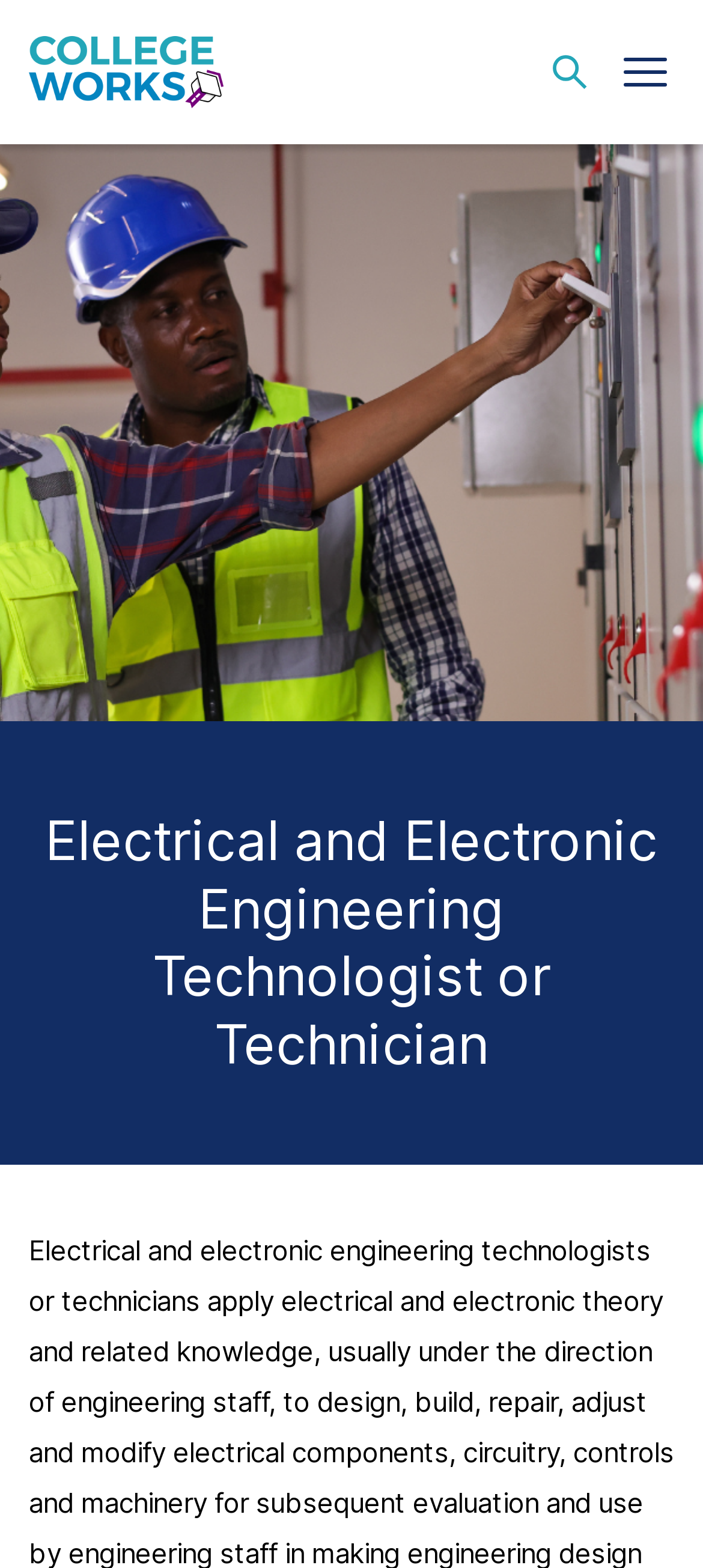How many buttons are present in the top-right corner?
Please answer the question with a single word or phrase, referencing the image.

2